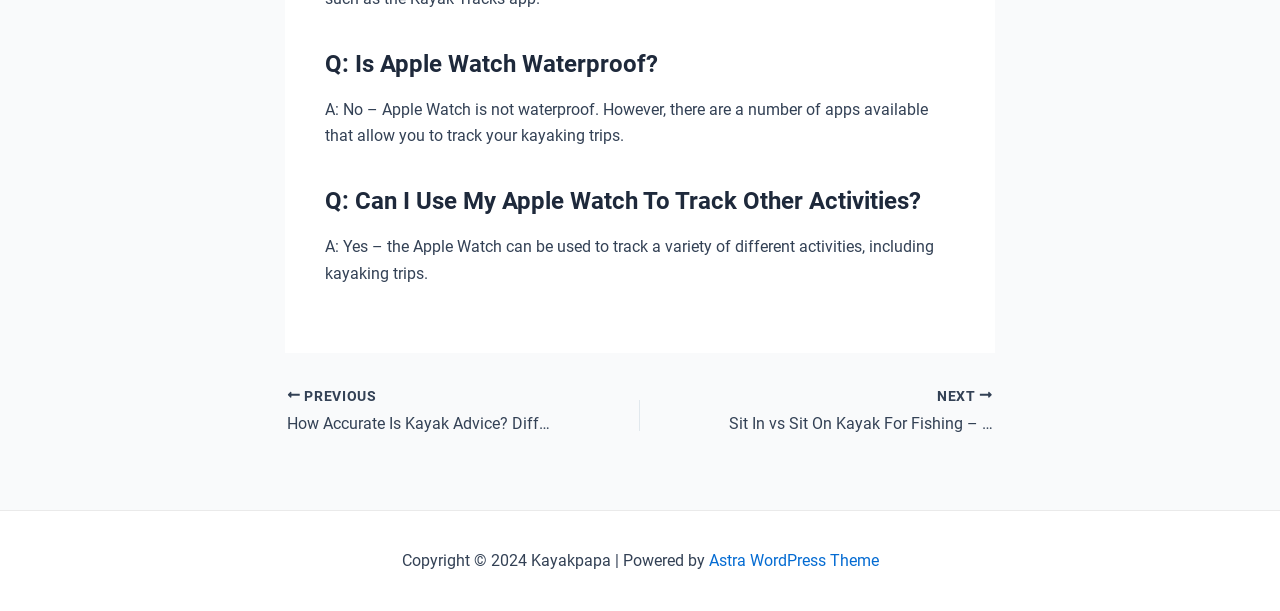What type of activities can Apple Watch track?
Please provide a comprehensive answer to the question based on the webpage screenshot.

I found the answer by reading the StaticText element with the text 'A: Yes – the Apple Watch can be used to track a variety of different activities, including kayaking trips.' which indicates that Apple Watch can track multiple types of activities.